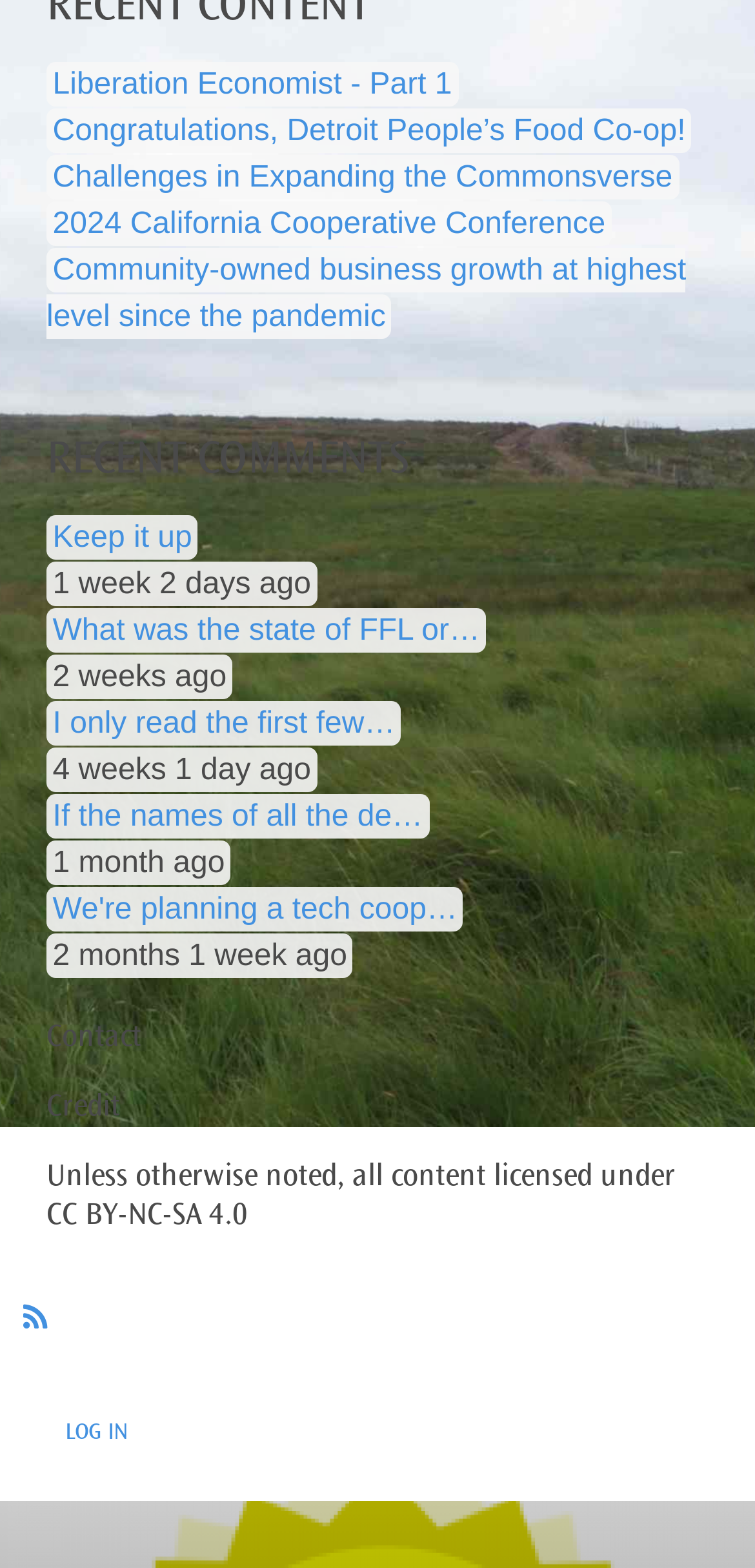What is the oldest comment in the recent comments section?
From the details in the image, provide a complete and detailed answer to the question.

I looked at the timestamps of the comments under the 'RECENT COMMENTS' heading and found that the oldest one is '2 months 1 week ago'.